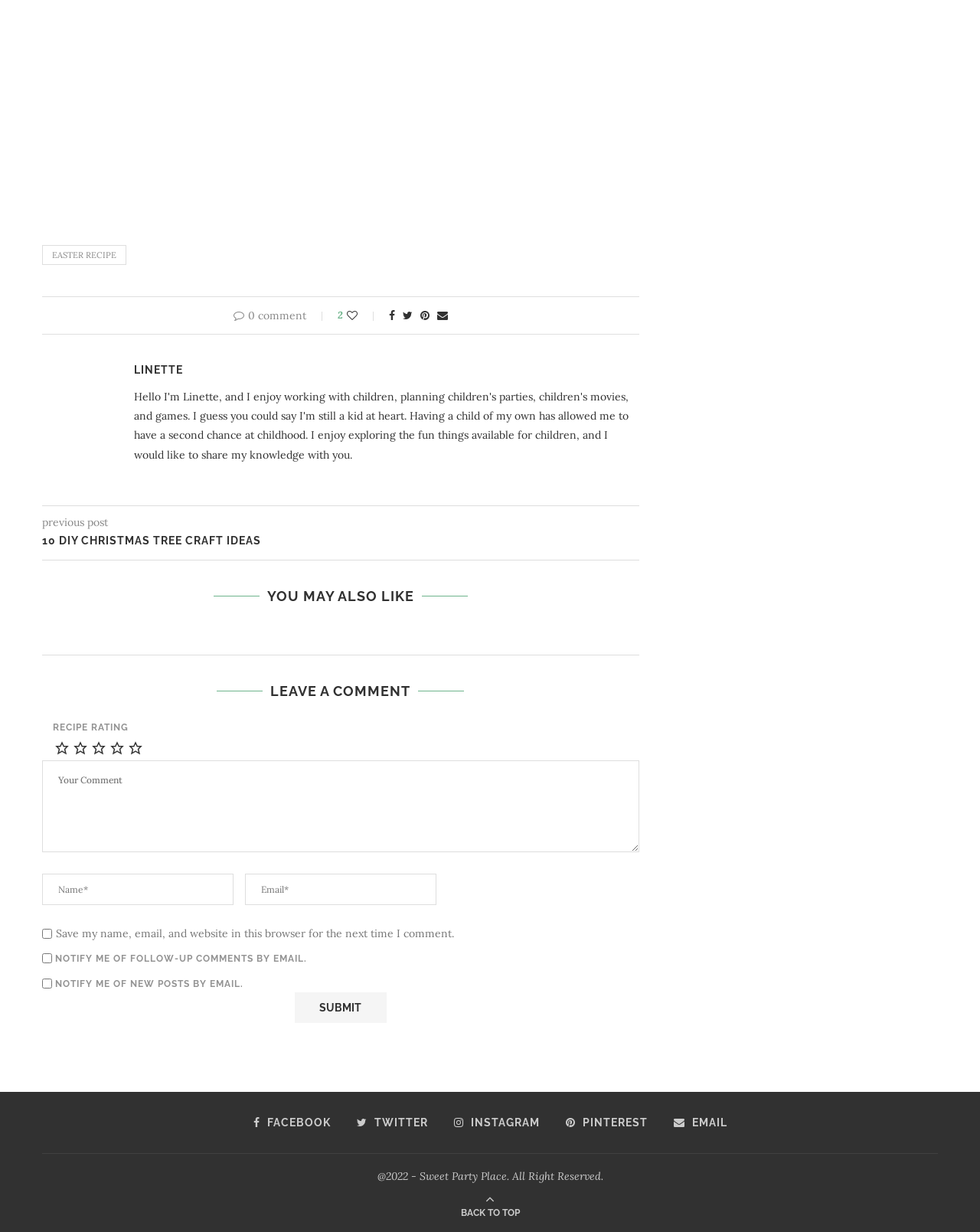What is the bounding box coordinate of the 'Submit' button?
Kindly offer a comprehensive and detailed response to the question.

The 'Submit' button is located below the comment form and has a bounding box coordinate of [0.301, 0.806, 0.395, 0.831].